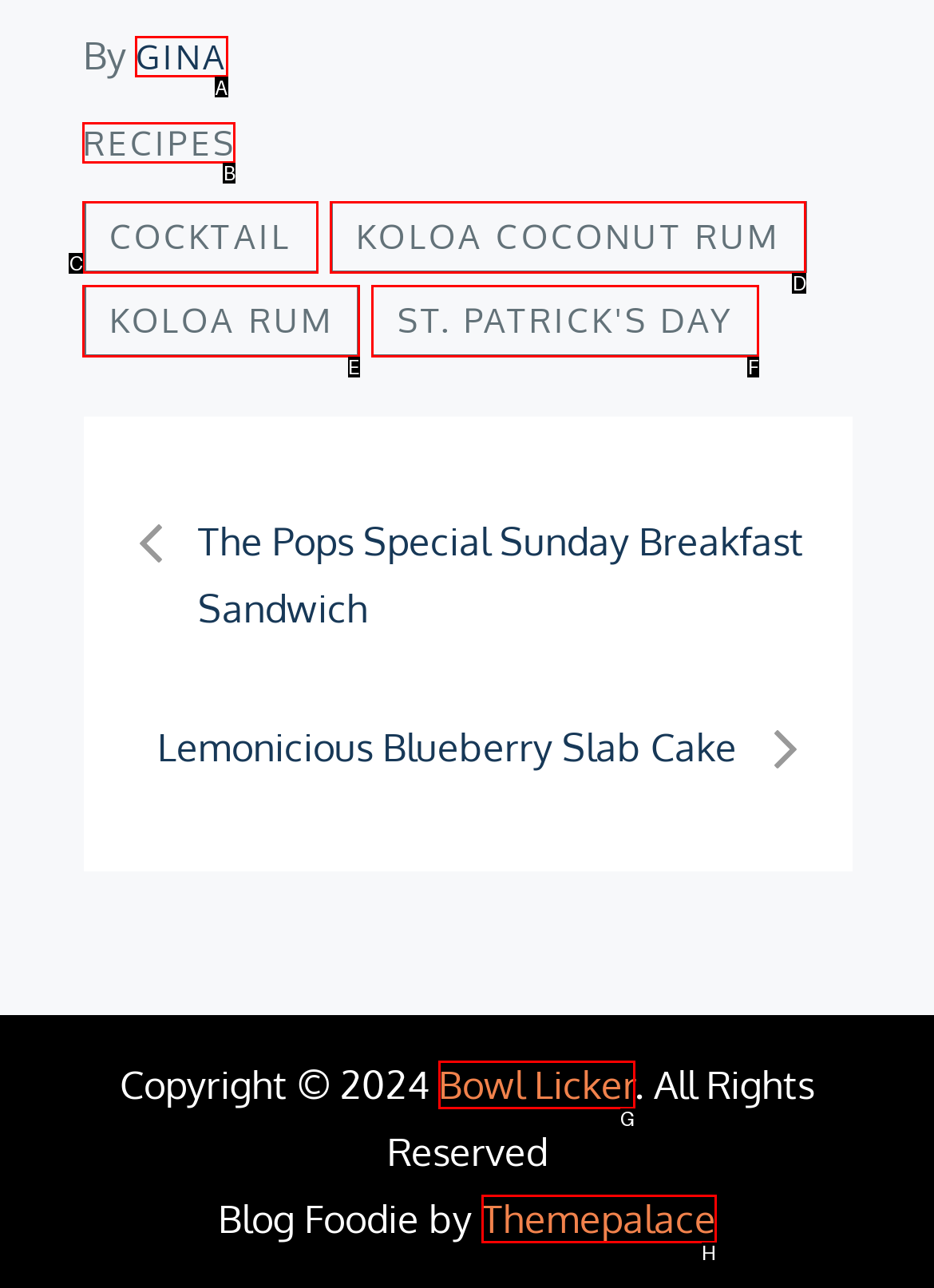Given the task: click on GINA, indicate which boxed UI element should be clicked. Provide your answer using the letter associated with the correct choice.

A